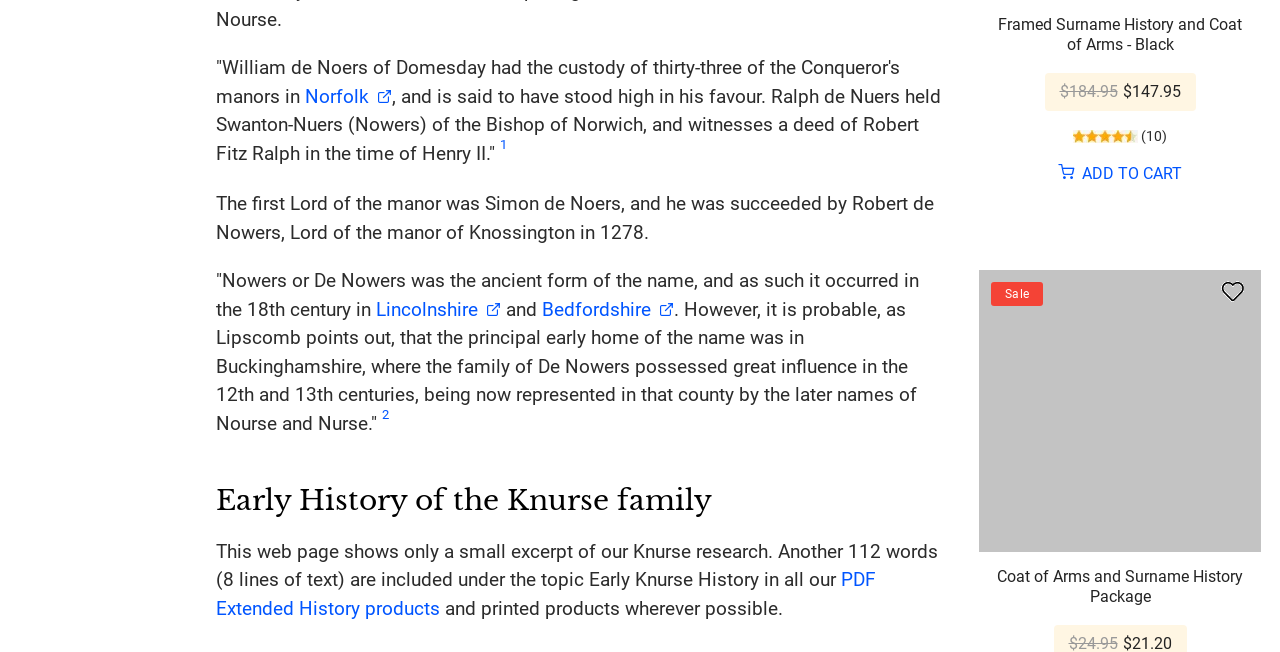What is the price of the Framed Surname History and Coat of Arms?
Identify the answer in the screenshot and reply with a single word or phrase.

$147.95